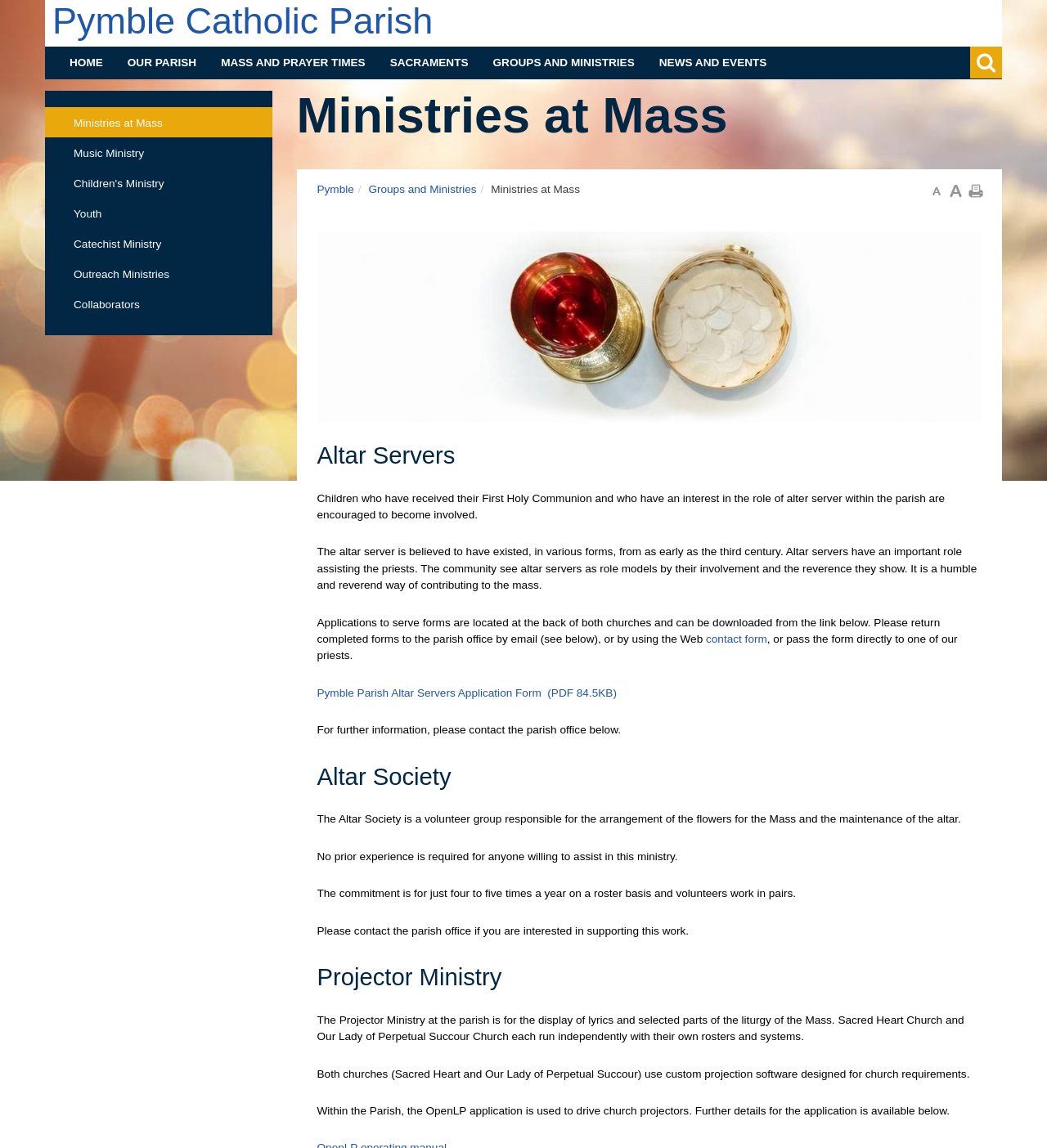Please determine the bounding box coordinates of the section I need to click to accomplish this instruction: "Click the 'Pymble Catholic Parish' link".

[0.05, 0.0, 0.413, 0.036]